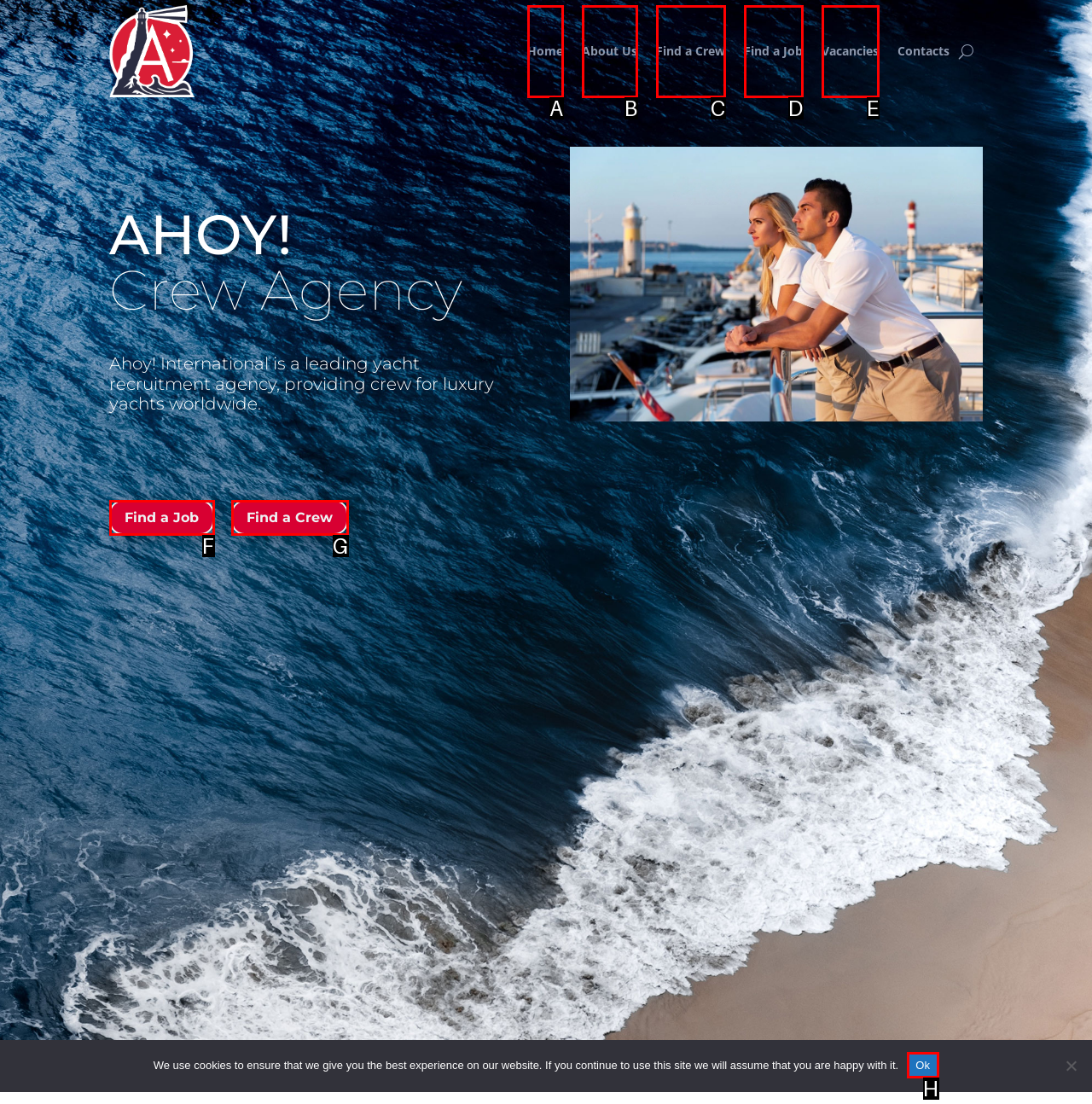Which option aligns with the description: Vacancies? Respond by selecting the correct letter.

E